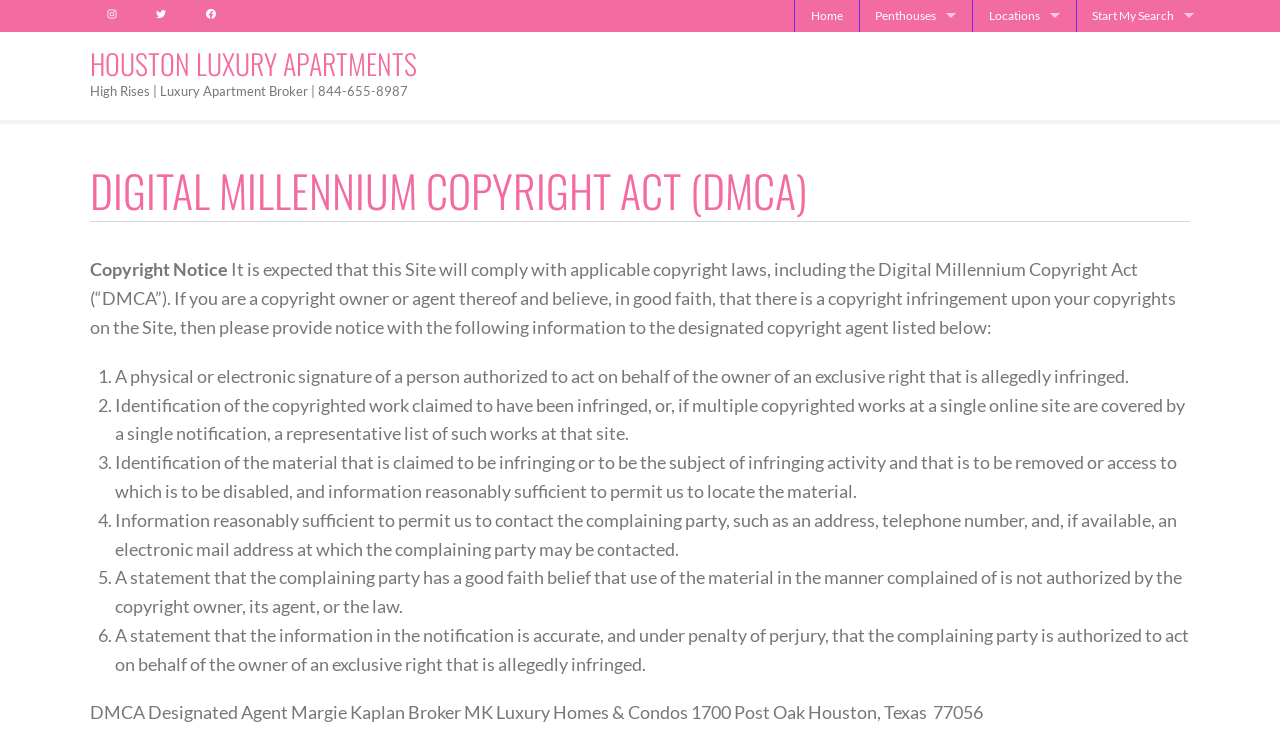Determine the bounding box coordinates of the clickable element to complete this instruction: "Download the app". Provide the coordinates in the format of four float numbers between 0 and 1, [left, top, right, bottom].

[0.841, 0.086, 0.945, 0.129]